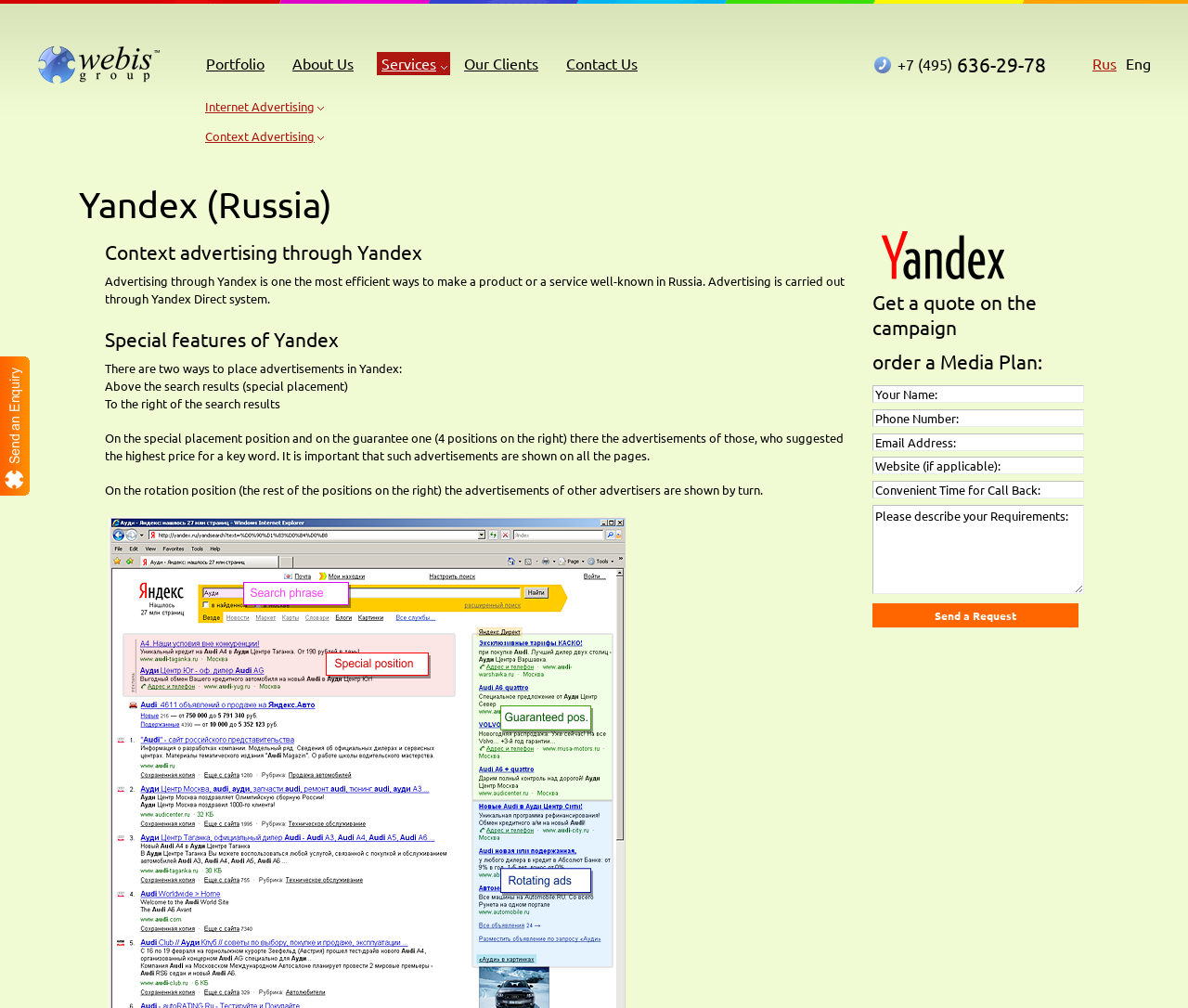Give an extensive and precise description of the webpage.

The webpage is about Yandex, a Russian internet company, and its context advertising services. At the top, there is a logo and a navigation menu with links to different sections, including "Portfolio", "About Us", "Services", "Our Clients", and "Contact Us". On the top right, there are language options, with "Rus" and "Eng" links.

Below the navigation menu, there is a heading "Yandex (Russia)" followed by a table with two rows. The first row contains a description of context advertising on Yandex.ru, along with an image. The second row has a form to get a quote on a campaign order, with fields for name, phone number, email address, website, convenient time for a call back, and a description of requirements. There is a "Send a Request" button at the bottom of the form.

To the left of the table, there are three headings: "Context advertising through Yandex", "Special features of Yandex", and several paragraphs of text describing the benefits and features of advertising through Yandex. The text explains that advertising on Yandex is an efficient way to make a product or service well-known in Russia, and that there are two ways to place advertisements: above the search results and to the right of the search results. The text also describes how advertisements are displayed on the special placement position and on the rotation position.

There are several images on the page, including a logo and an image related to context advertising on Yandex.ru. The overall layout is organized, with clear headings and concise text.